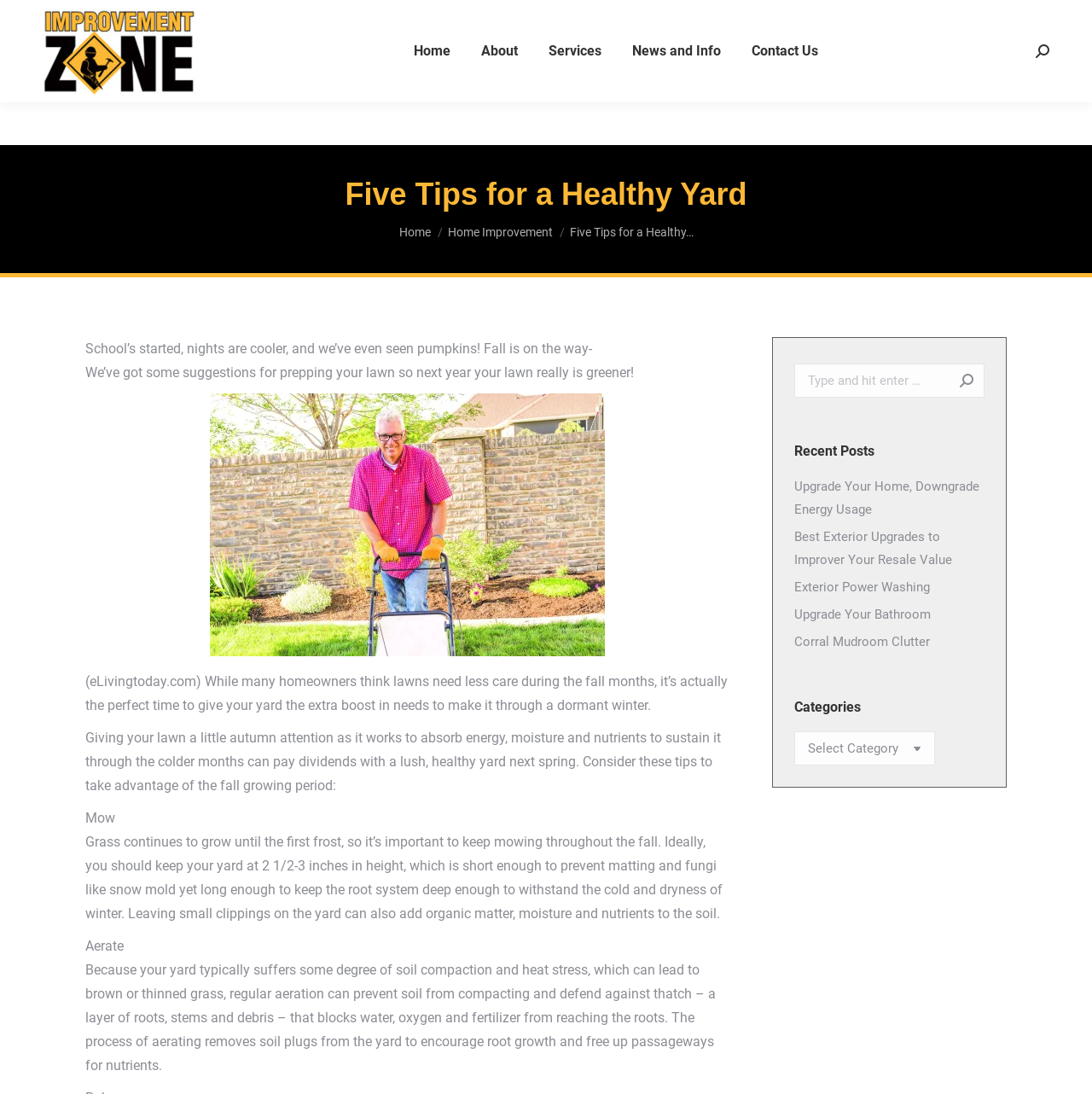Please identify the bounding box coordinates of the region to click in order to complete the task: "Go to the Facebook page". The coordinates must be four float numbers between 0 and 1, specified as [left, top, right, bottom].

[0.916, 0.009, 0.937, 0.029]